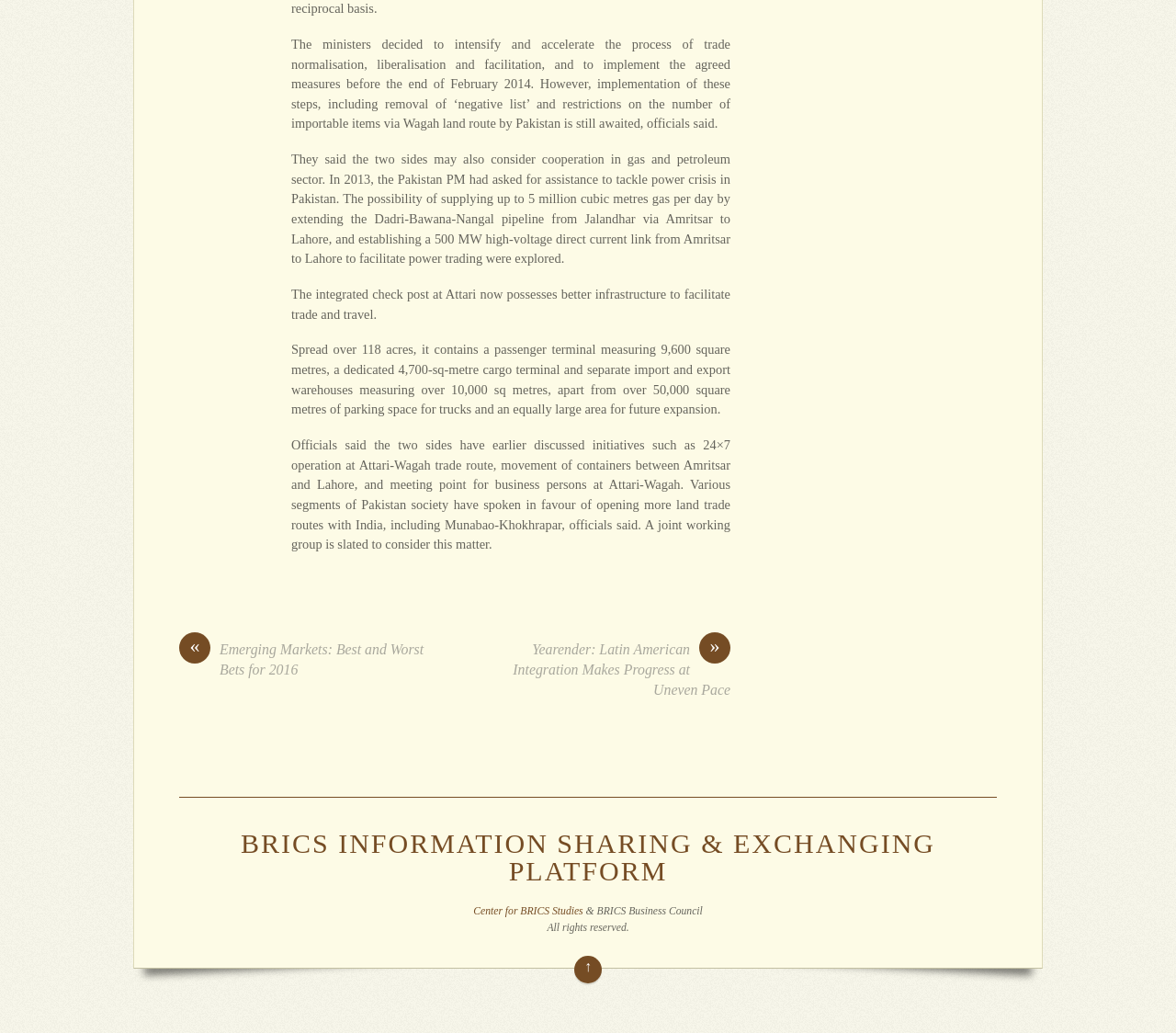What is the topic of the main text?
Examine the image closely and answer the question with as much detail as possible.

The main text discusses the efforts of ministers to intensify and accelerate the process of trade normalization, liberalization, and facilitation between two countries, indicating that the topic is trade normalization.